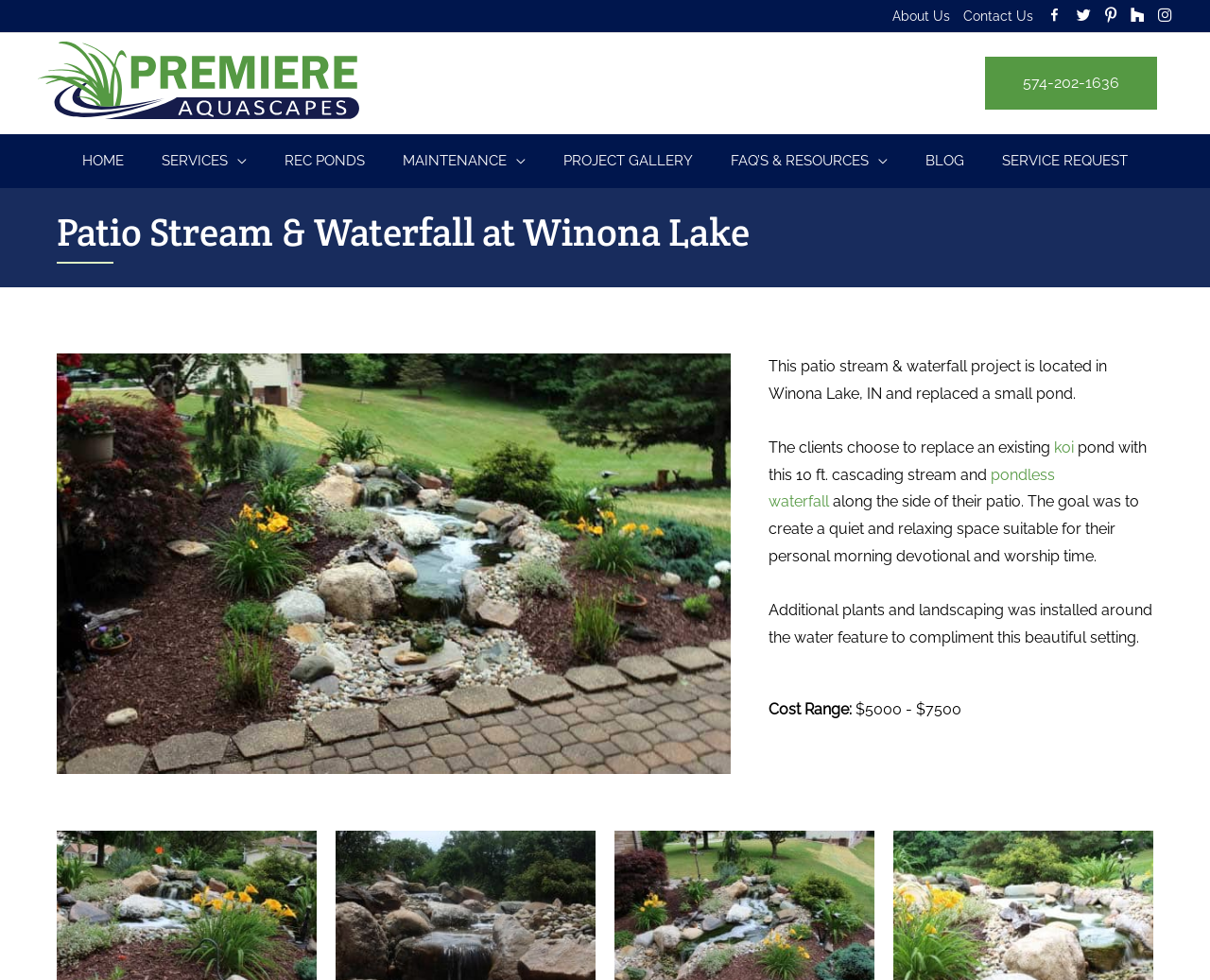Refer to the image and provide an in-depth answer to the question:
What type of project is featured on this webpage?

I found the project type by reading the heading on the webpage, which says 'Patio Stream & Waterfall at Winona Lake'. Additionally, the image description and the text below the image also suggest that the project is a patio stream and waterfall.